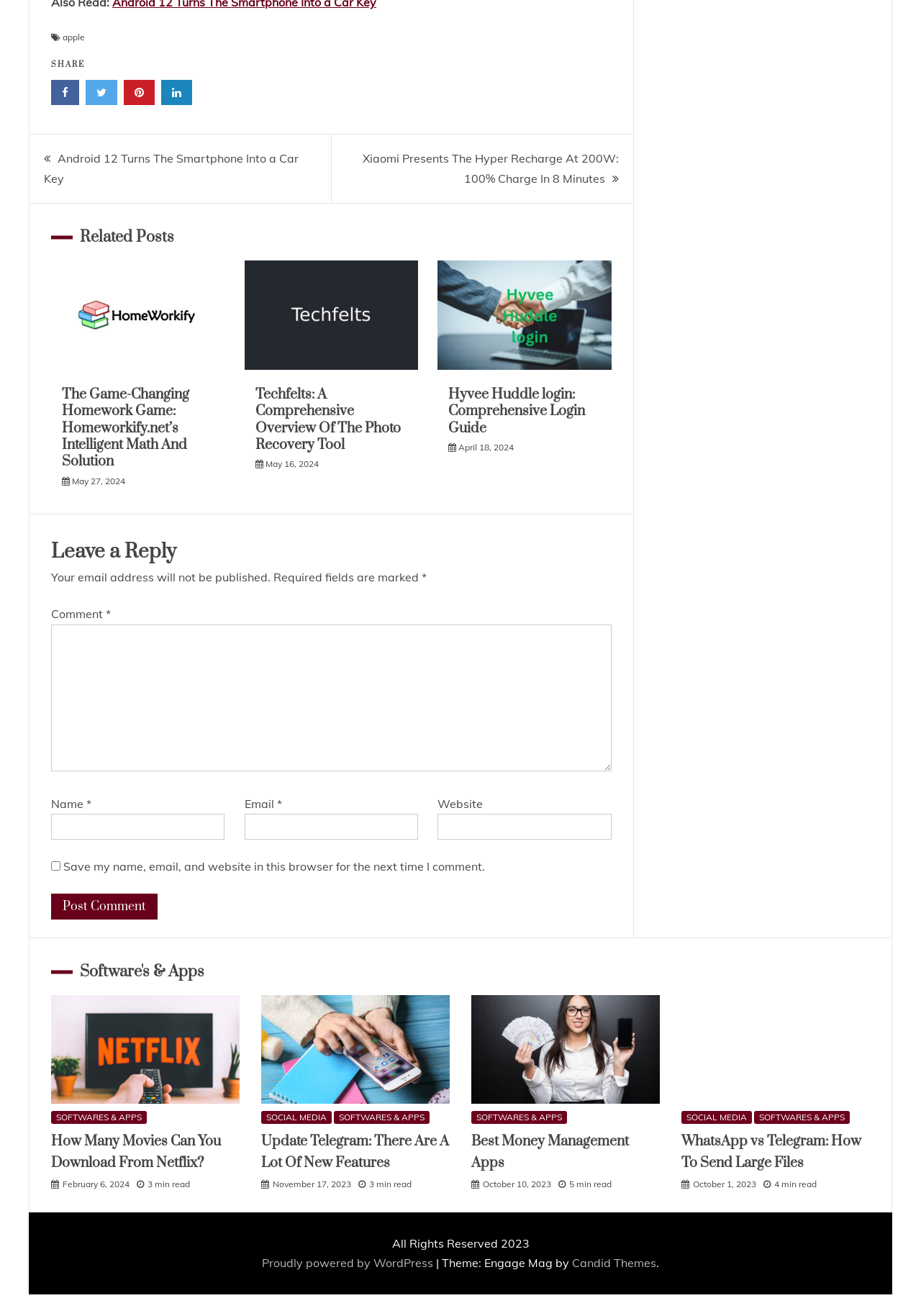Based on the element description: "parent_node: Website name="url"", identify the bounding box coordinates for this UI element. The coordinates must be four float numbers between 0 and 1, listed as [left, top, right, bottom].

[0.475, 0.618, 0.664, 0.638]